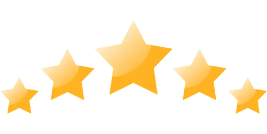Please provide a one-word or phrase answer to the question: 
What is the name of the weight loss supplement?

GNC Hydroxycut SX 7